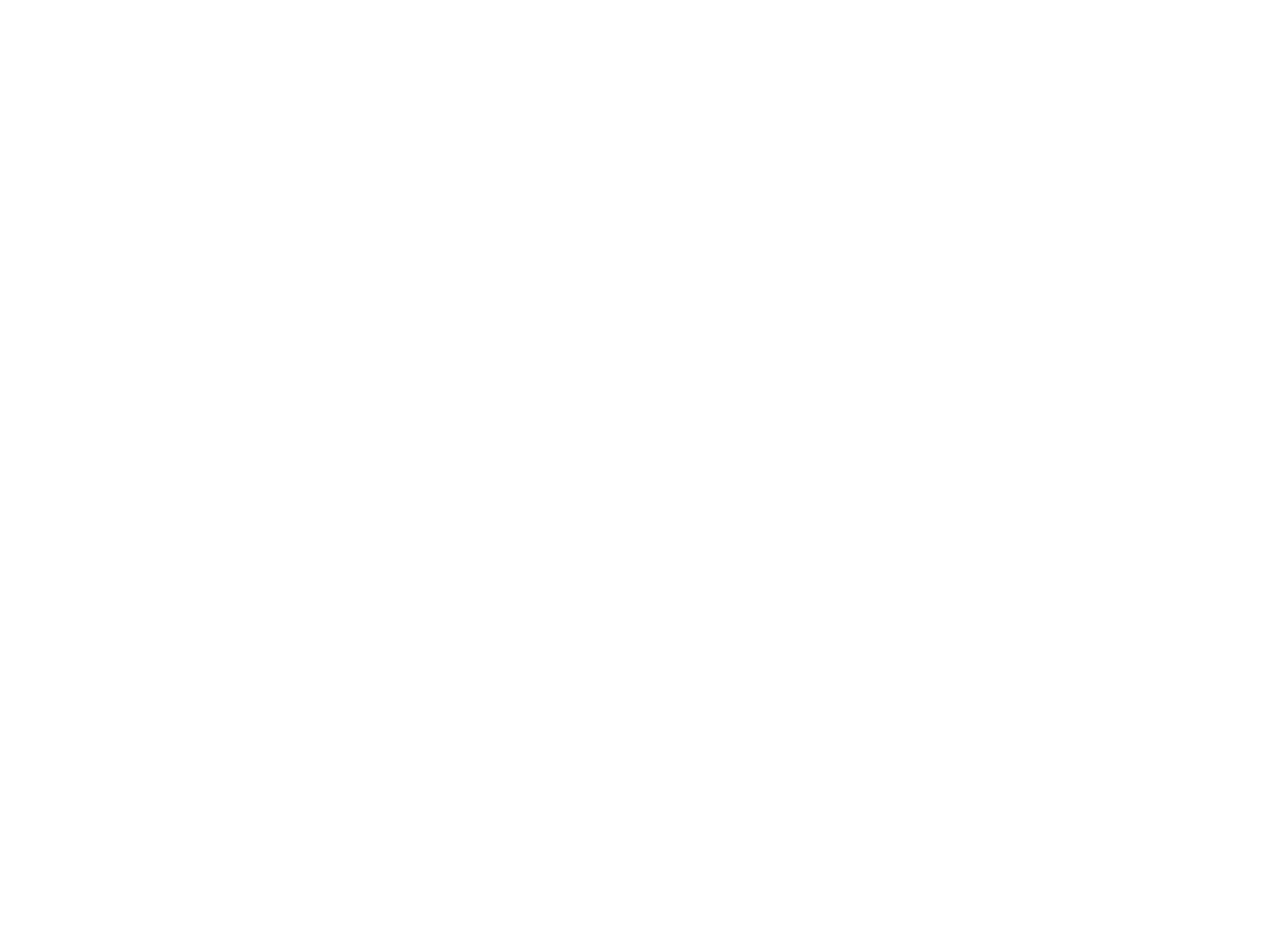Based on the element description How Non-Surgical Rhinoplasty Works, identify the bounding box coordinates for the UI element. The coordinates should be in the format (top-left x, top-left y, bottom-right x, bottom-right y) and within the 0 to 1 range.

[0.303, 0.539, 0.413, 0.583]